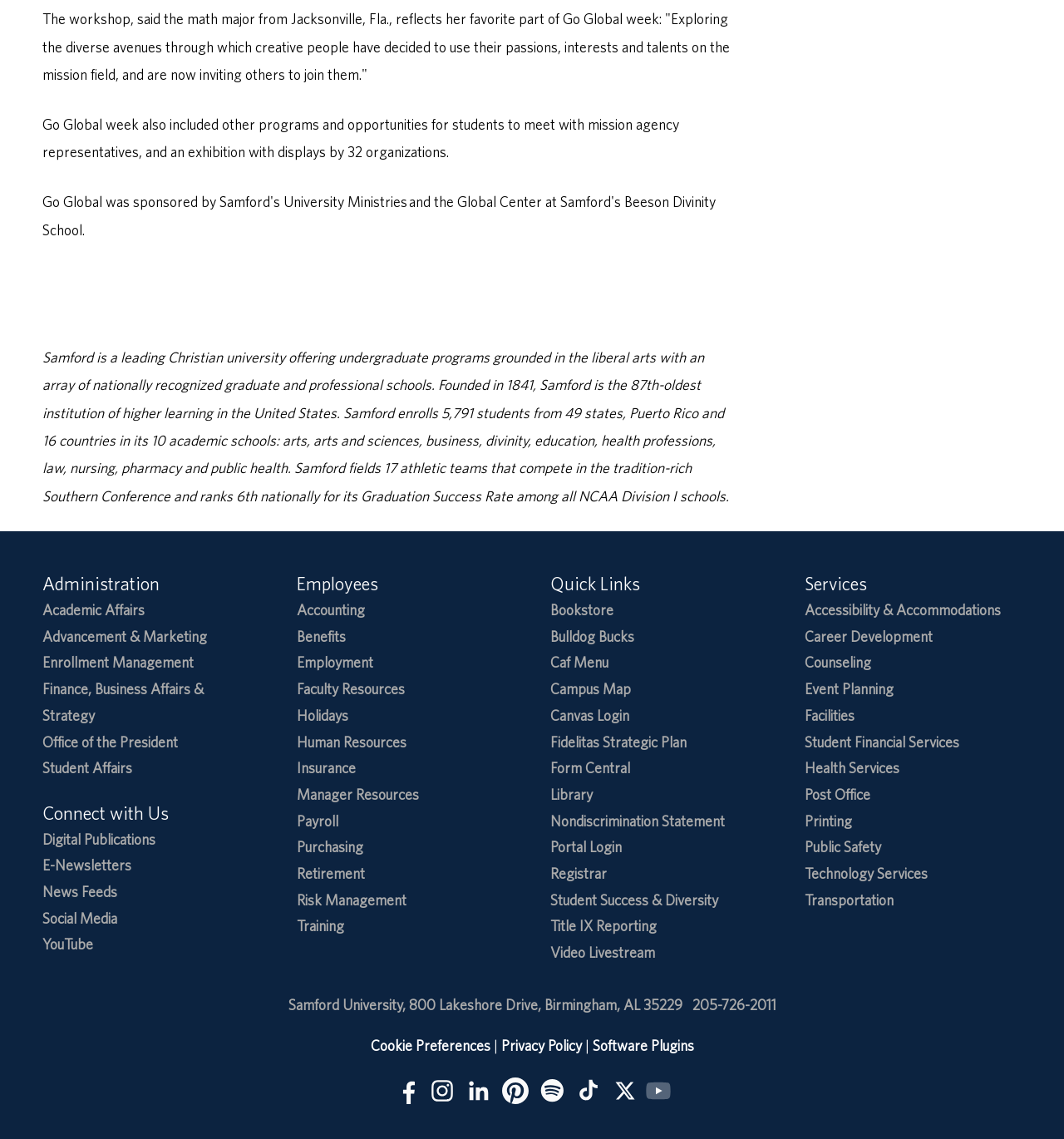Find the bounding box coordinates corresponding to the UI element with the description: "BoldGrid". The coordinates should be formatted as [left, top, right, bottom], with values as floats between 0 and 1.

None